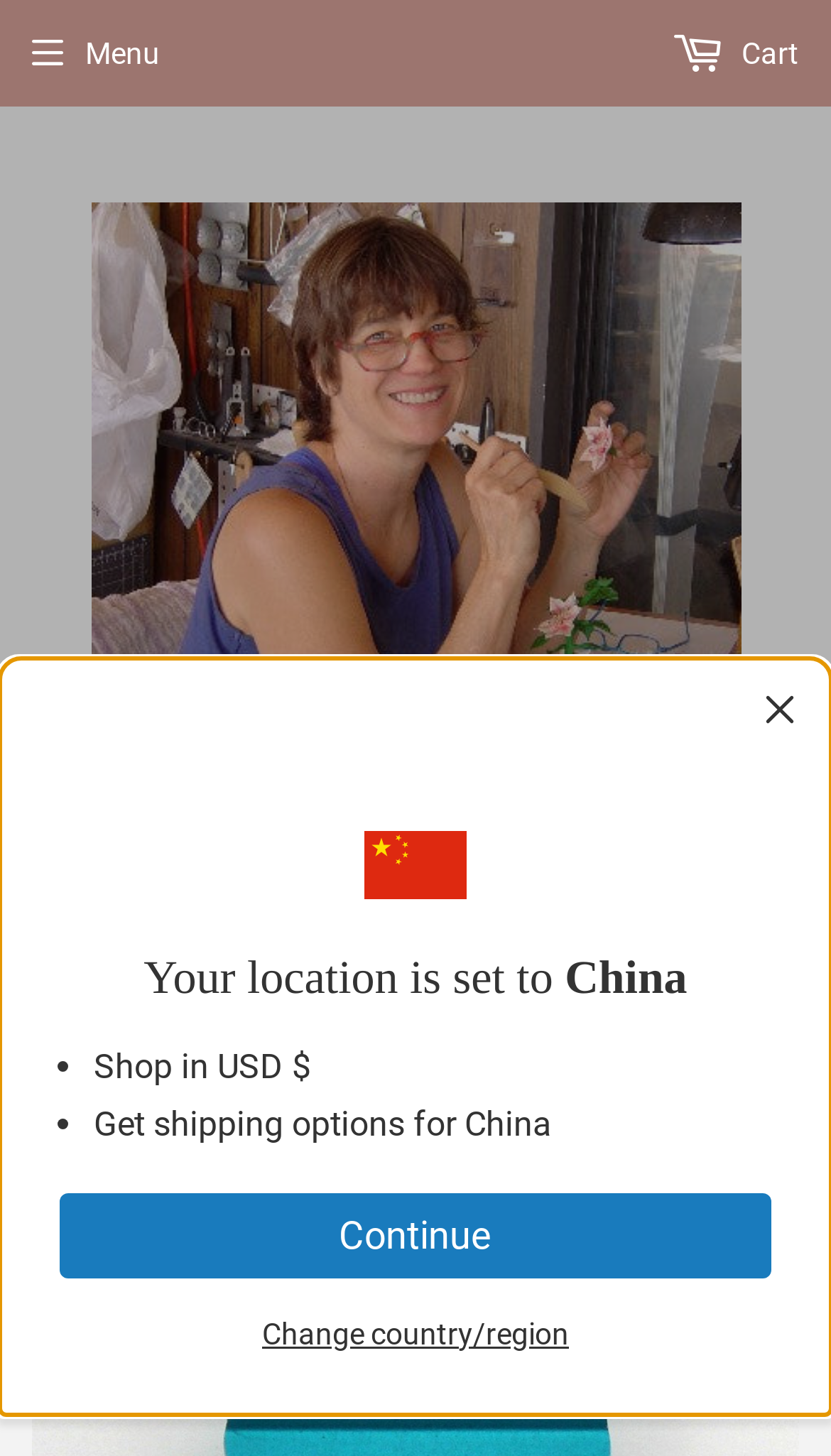Based on what you see in the screenshot, provide a thorough answer to this question: What is the name of the product?

The name of the product can be determined by looking at the breadcrumbs navigation menu, which displays the product name 'Magnetic Eyeglass Holder in Turquoise'.